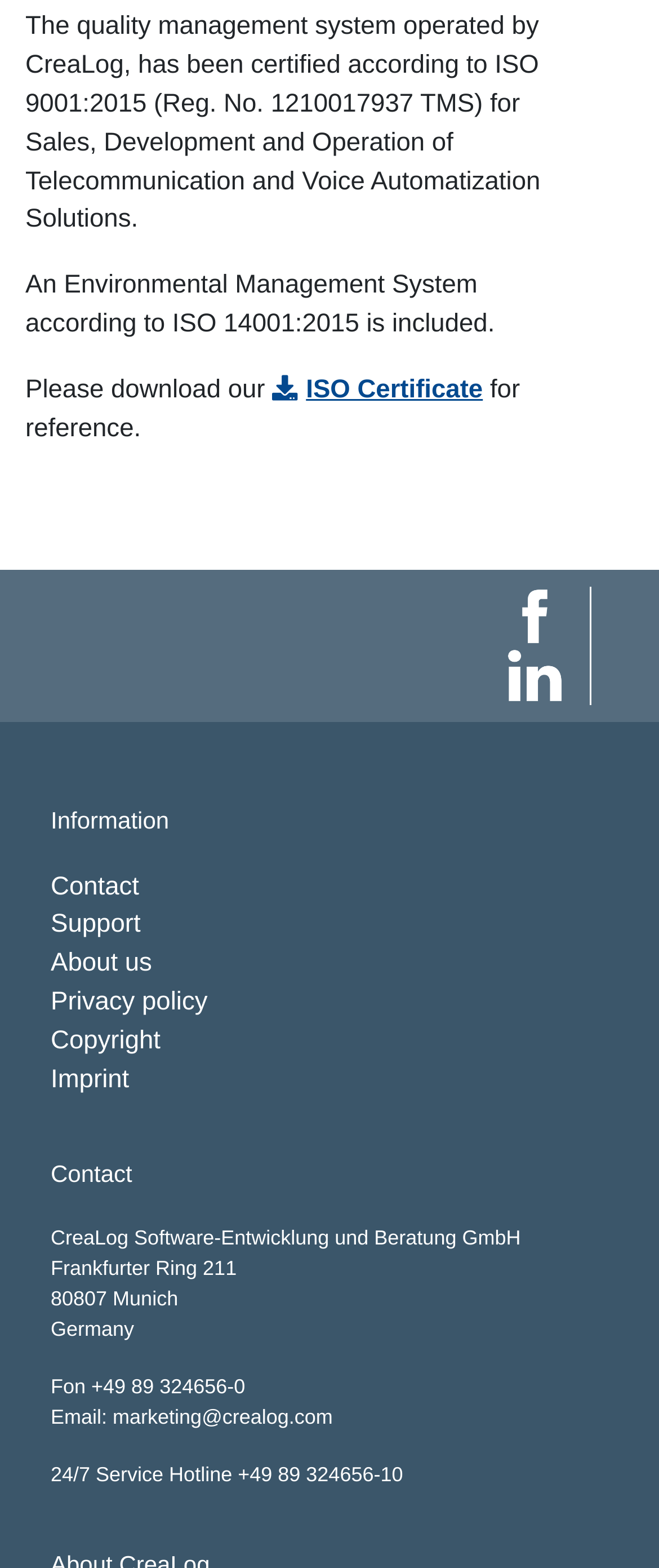Can you identify the bounding box coordinates of the clickable region needed to carry out this instruction: 'Call the 24/7 Service Hotline'? The coordinates should be four float numbers within the range of 0 to 1, stated as [left, top, right, bottom].

[0.361, 0.933, 0.612, 0.948]